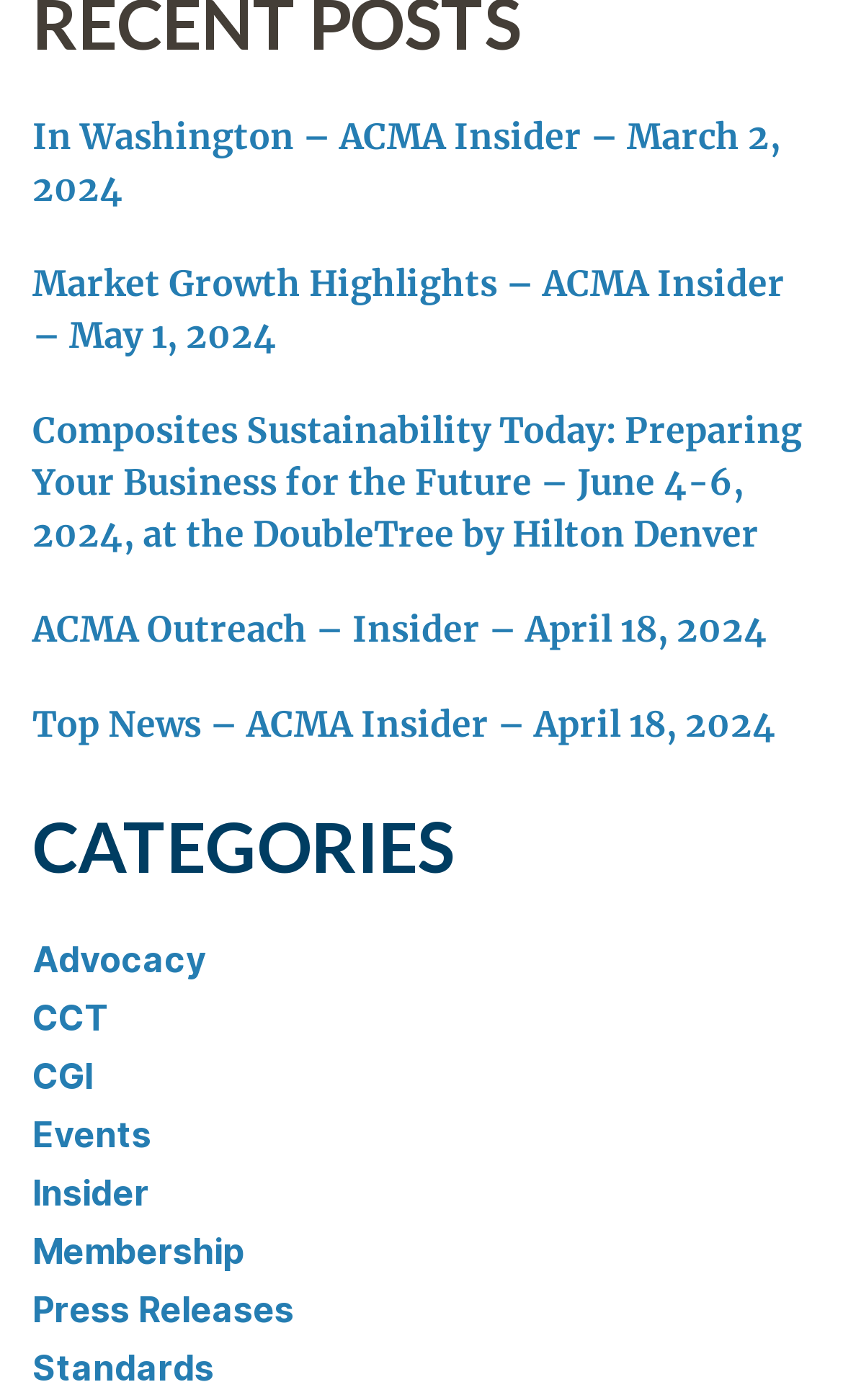What is the title of the latest post?
From the screenshot, supply a one-word or short-phrase answer.

In Washington – ACMA Insider – March 2, 2024